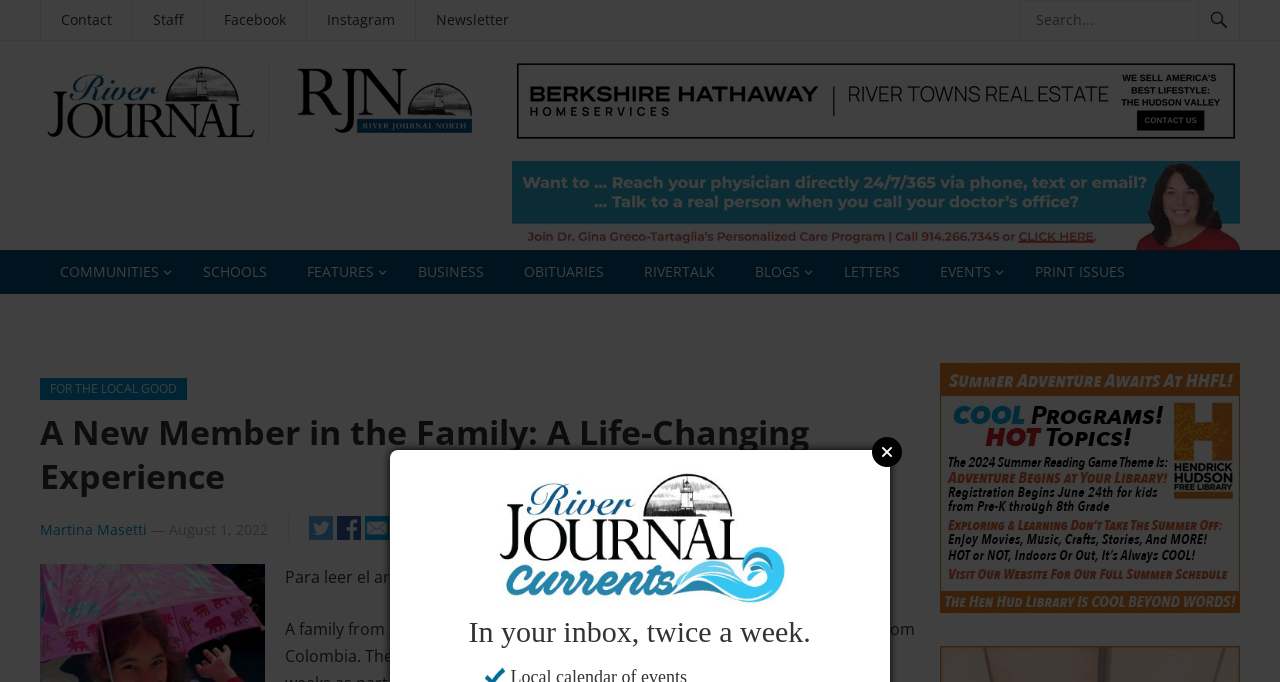What is the name of the organization helping the family? Observe the screenshot and provide a one-word or short phrase answer.

Kidsave